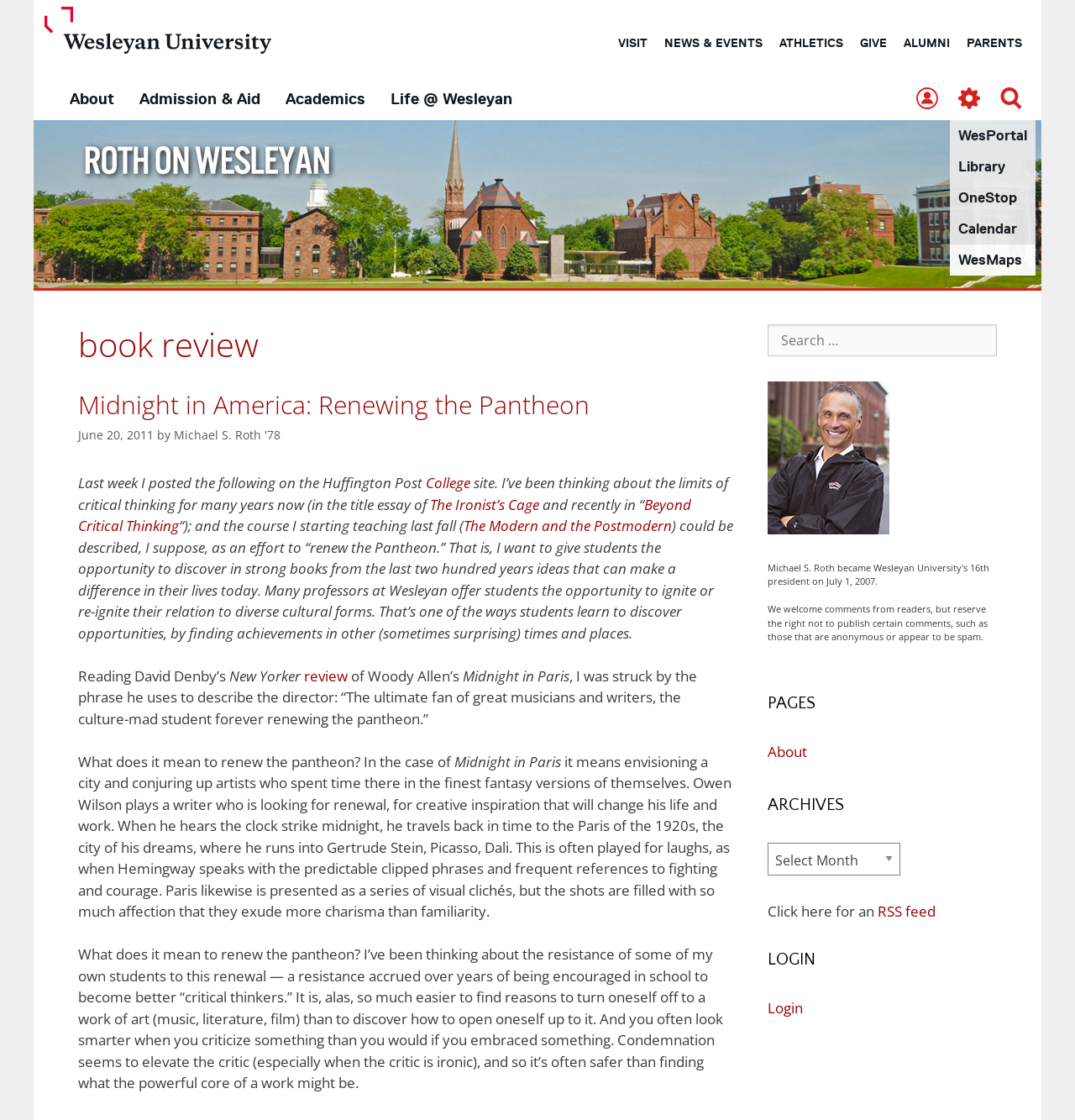Please specify the bounding box coordinates of the region to click in order to perform the following instruction: "Click on the 'Find Teachers' link".

None